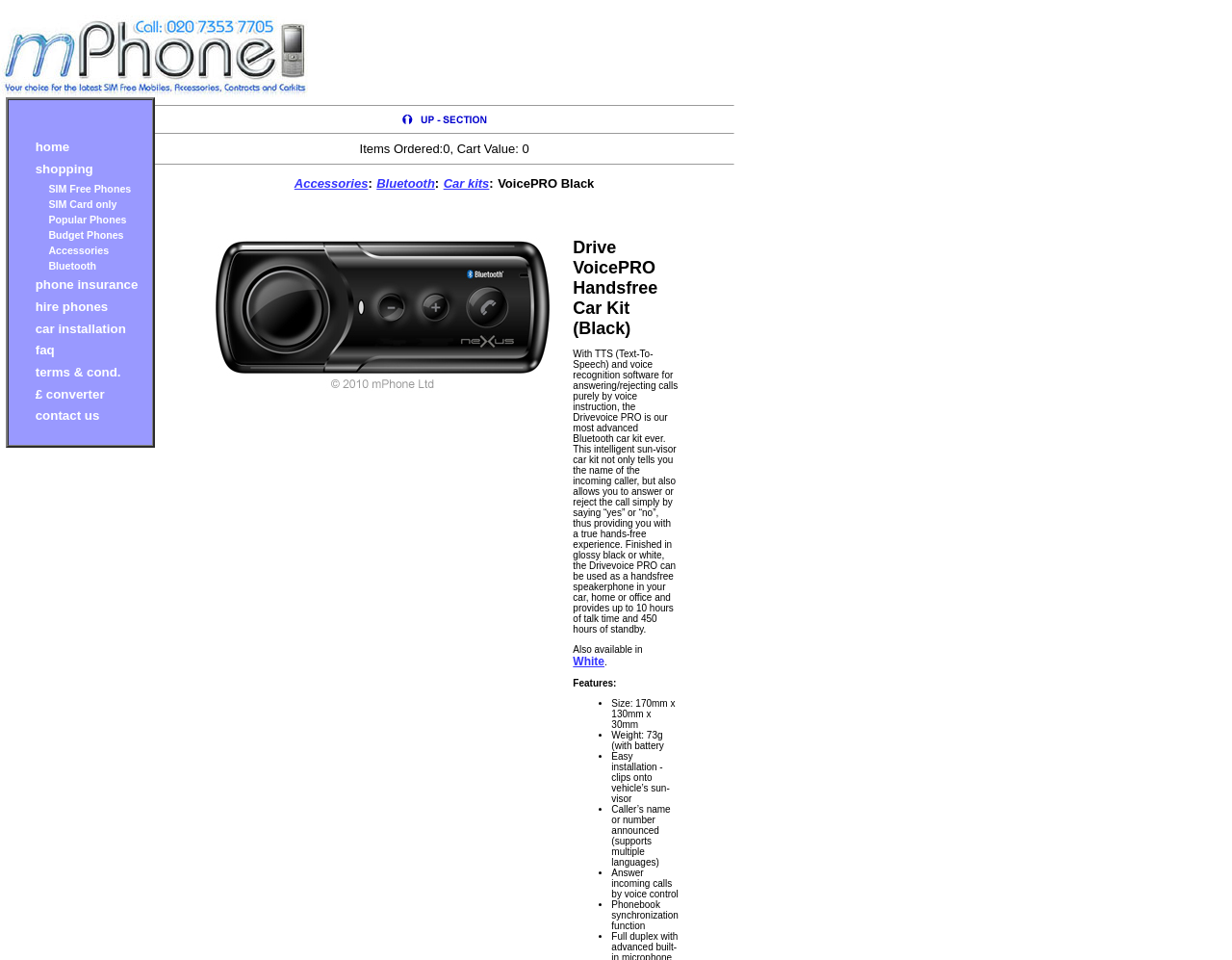Kindly determine the bounding box coordinates for the area that needs to be clicked to execute this instruction: "View the 'Crystal Library'".

None